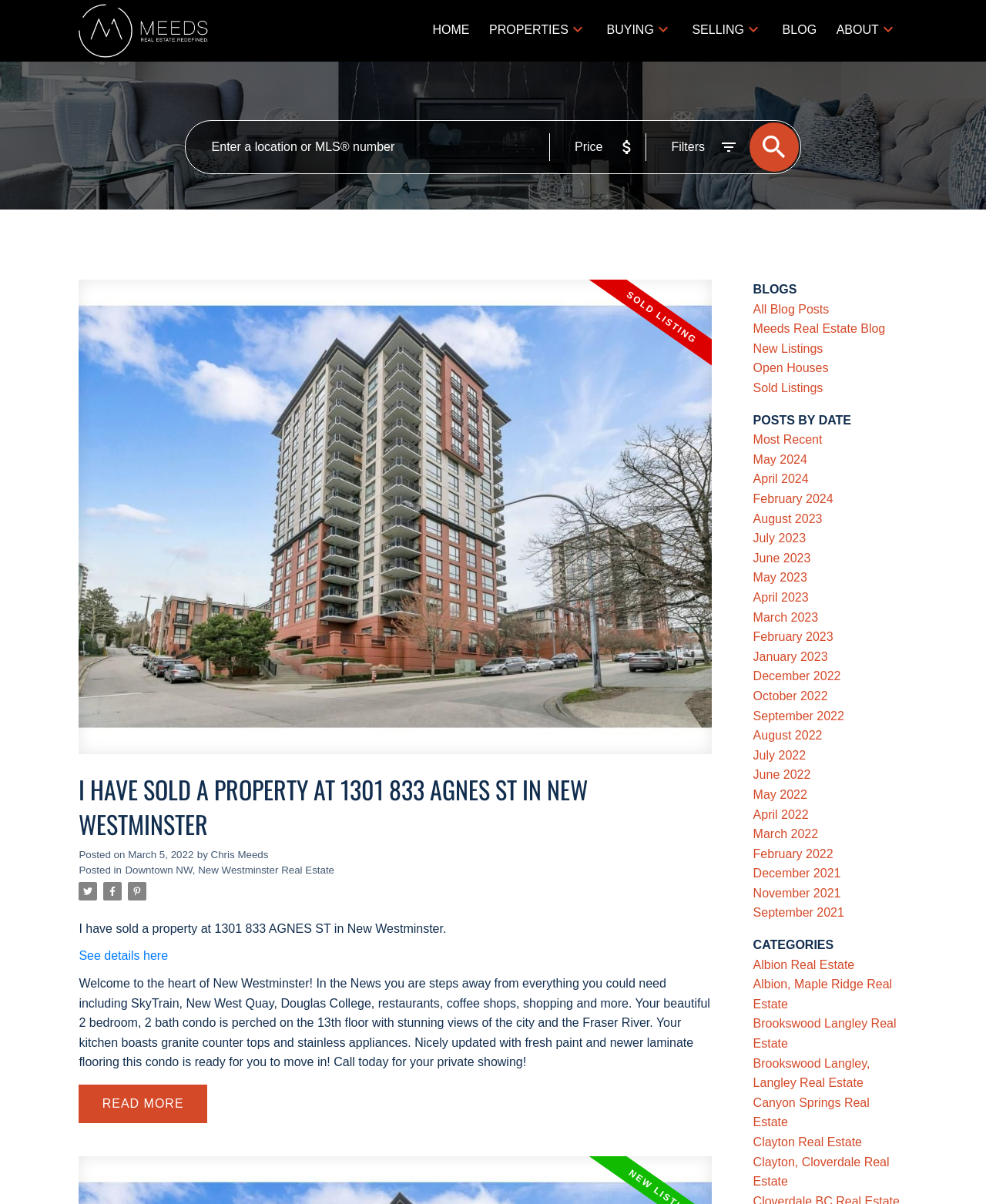What is the name of the real estate group?
From the image, respond using a single word or phrase.

Meeds Real Estate Group